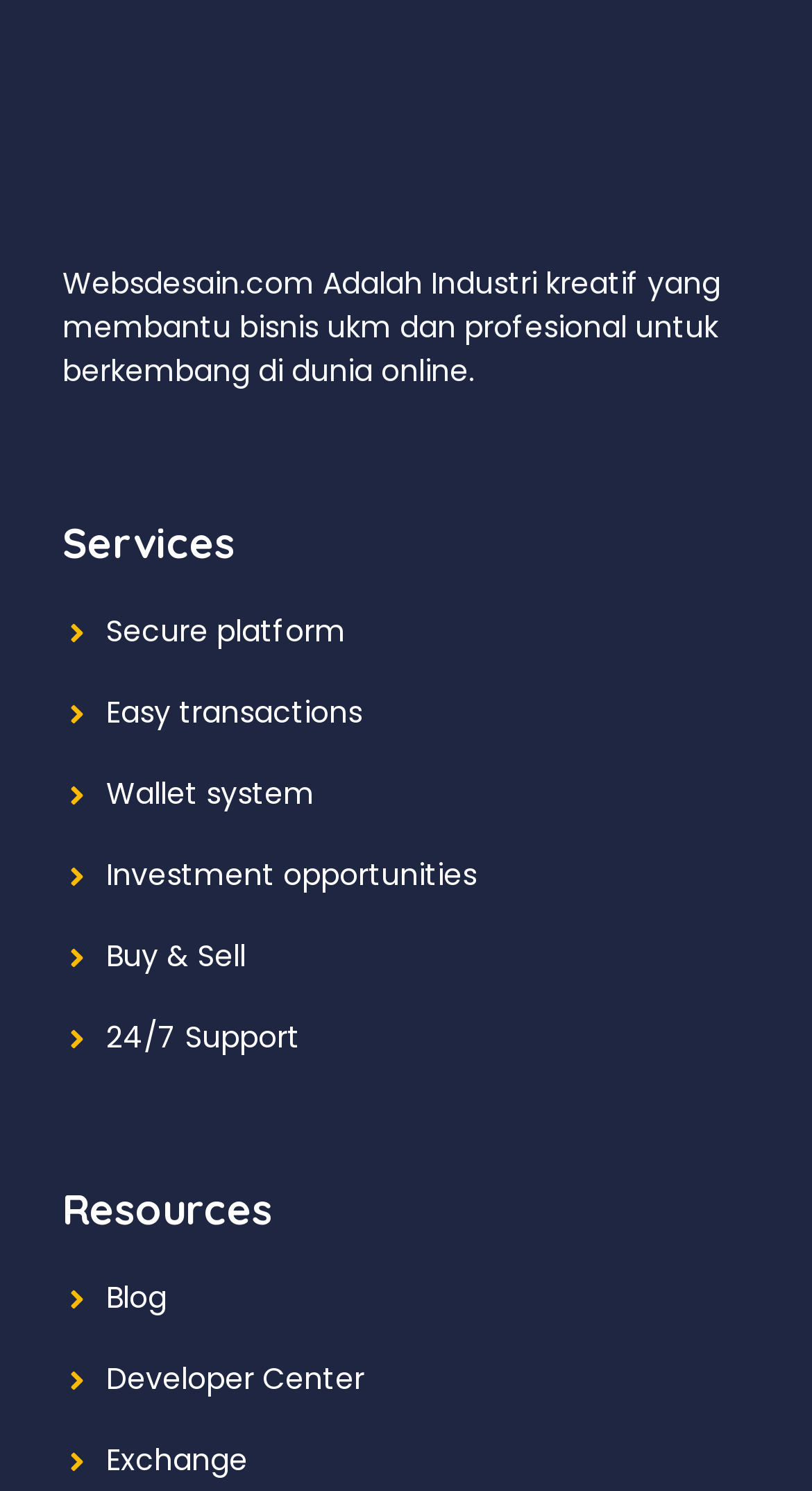Determine the bounding box coordinates for the area that should be clicked to carry out the following instruction: "Click on the 'Rasta Times' link".

None